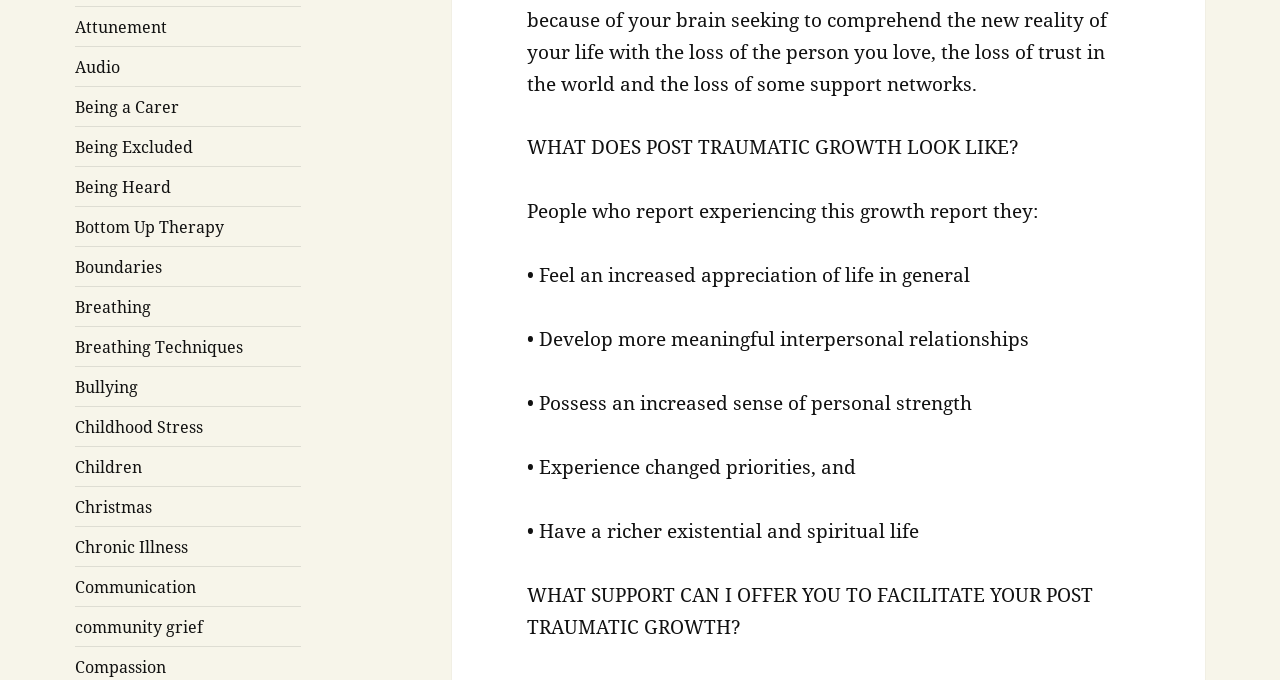What is the tone of the webpage?
Respond to the question with a well-detailed and thorough answer.

The tone of the webpage appears to be supportive and encouraging, with language that is gentle and non-judgmental. The use of phrases such as 'WHAT SUPPORT CAN I OFFER YOU TO FACILITATE YOUR POST TRAUMATIC GROWTH?' suggests a caring and helpful attitude.